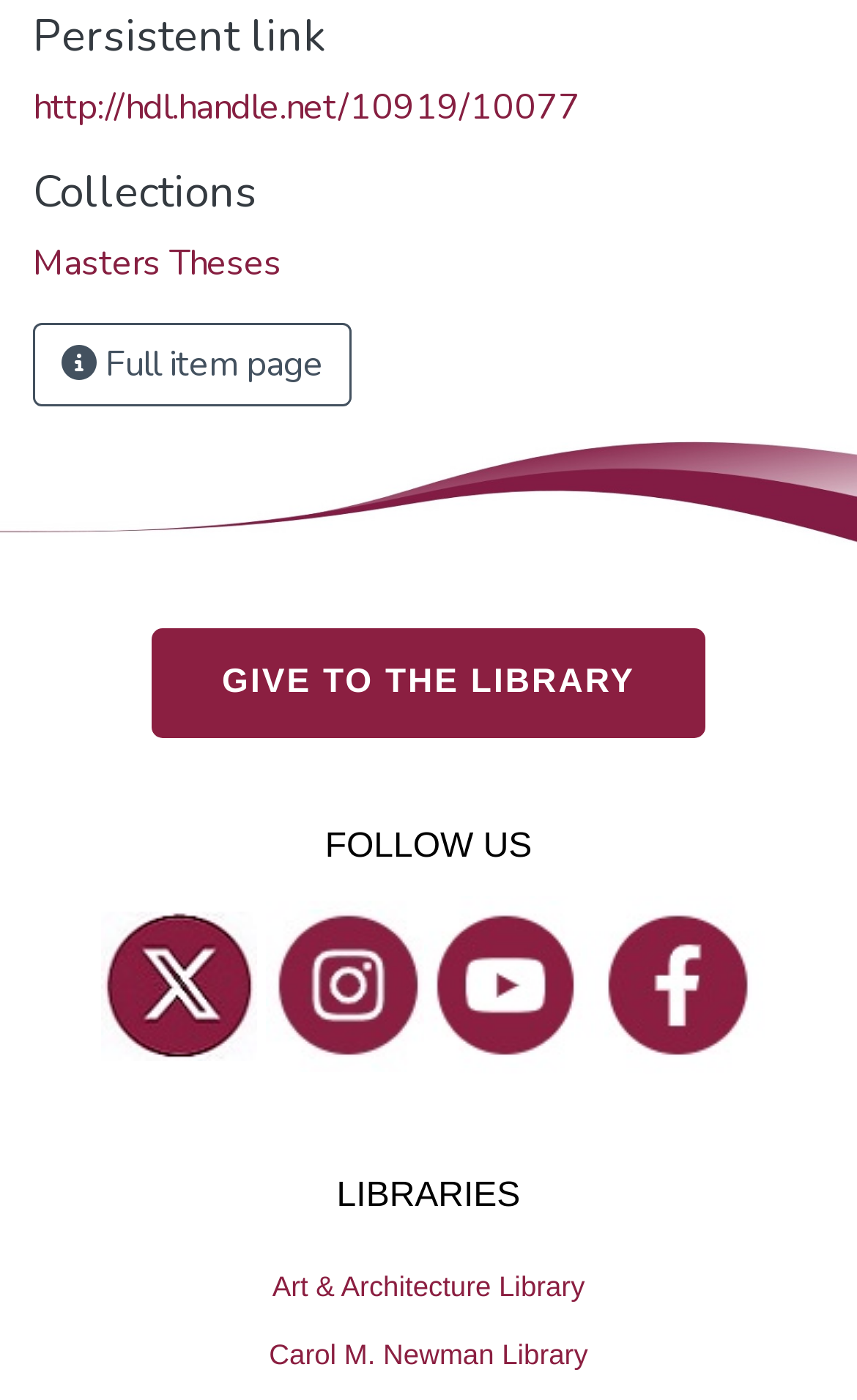Please use the details from the image to answer the following question comprehensively:
What is the purpose of the 'GIVE TO THE LIBRARY' button?

I found the answer by looking at the button with the 'GIVE TO THE LIBRARY' text, which suggests that it is used to donate or give to the library.